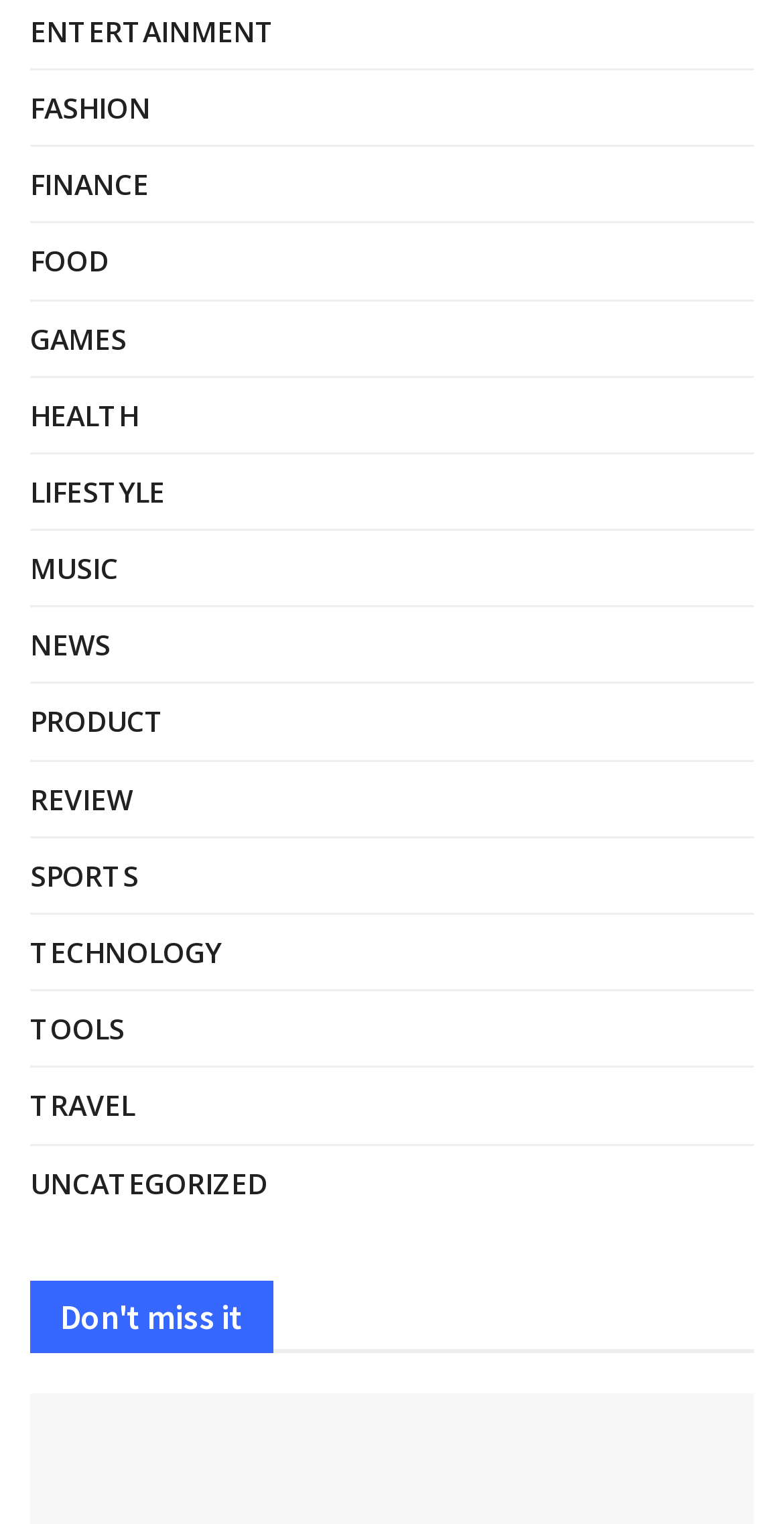What is the first category listed?
Analyze the image and provide a thorough answer to the question.

I looked at the first link in the top section of the webpage, and it is labeled as ENTERTAINMENT.